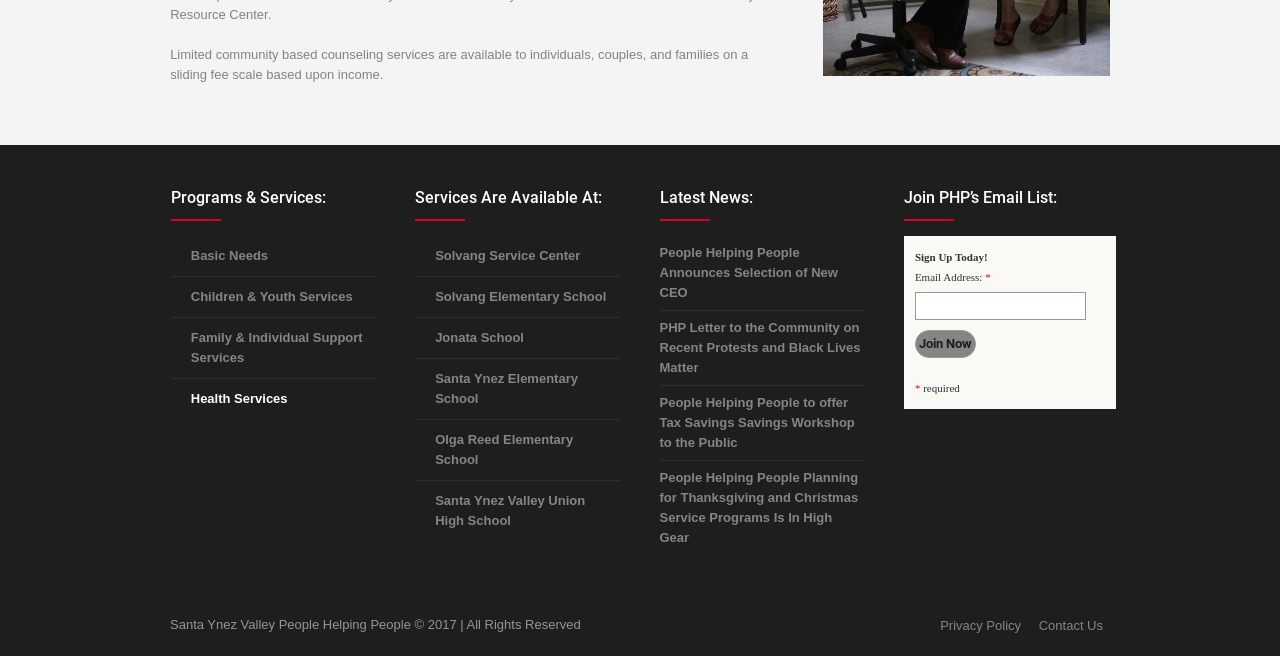Determine the bounding box coordinates of the clickable element to complete this instruction: "Enter email address to join PHP’s email list". Provide the coordinates in the format of four float numbers between 0 and 1, [left, top, right, bottom].

[0.715, 0.445, 0.848, 0.488]